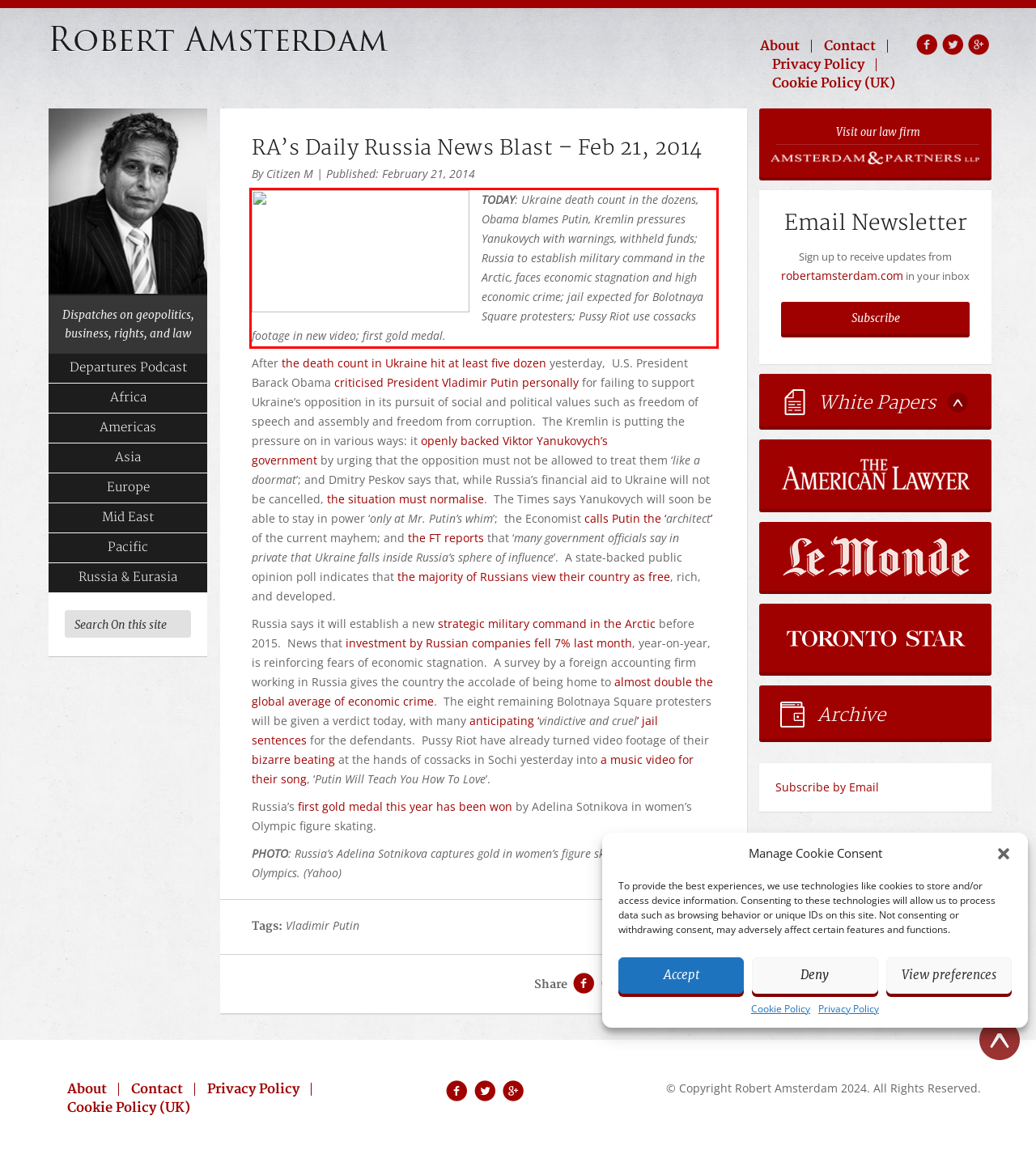Please take the screenshot of the webpage, find the red bounding box, and generate the text content that is within this red bounding box.

TODAY: Ukraine death count in the dozens, Obama blames Putin, Kremlin pressures Yanukovych with warnings, withheld funds; Russia to establish military command in the Arctic, faces economic stagnation and high economic crime; jail expected for Bolotnaya Square protesters; Pussy Riot use cossacks footage in new video; first gold medal.